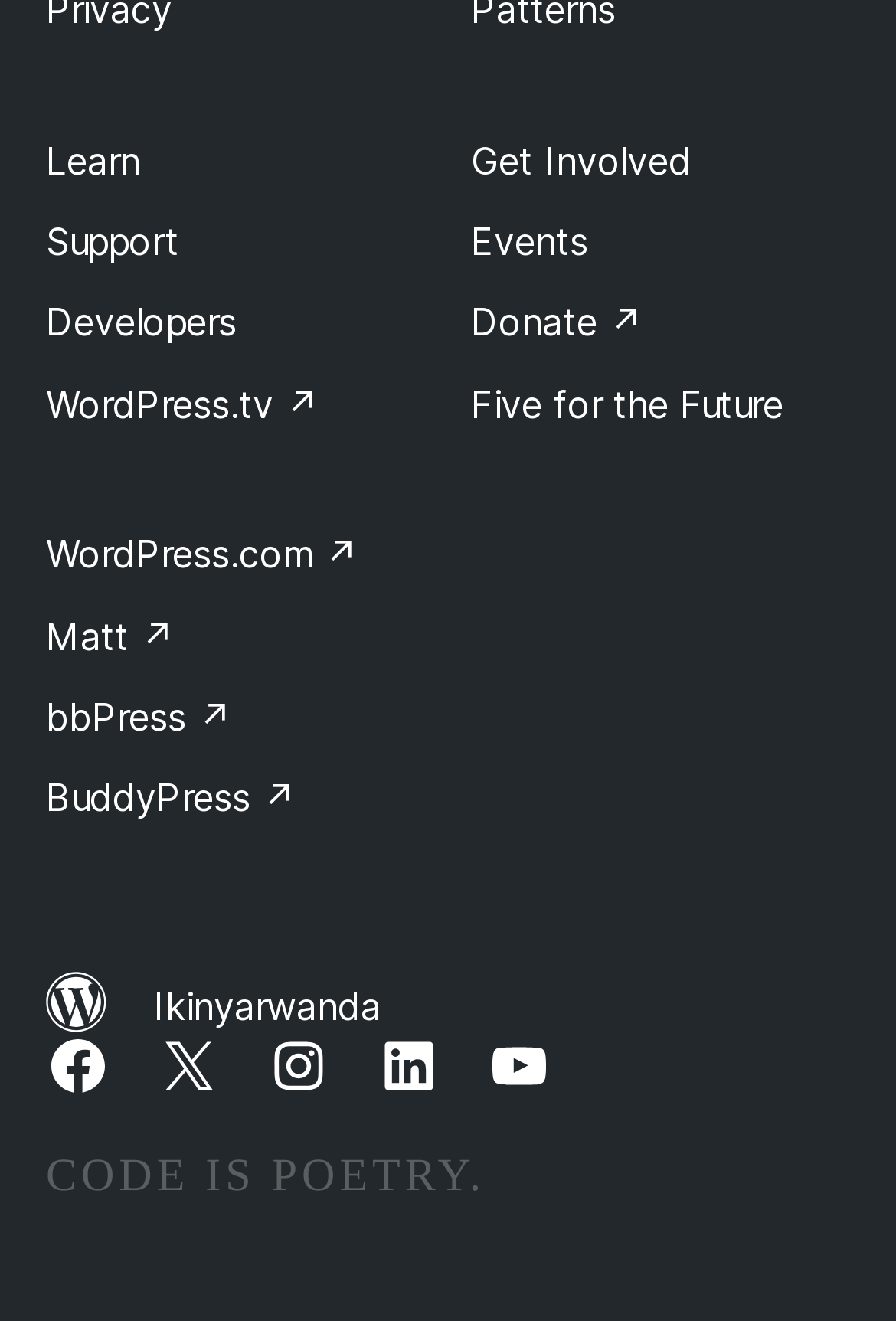Find the bounding box coordinates of the element to click in order to complete this instruction: "Check the quote 'CODE IS POETRY.'". The bounding box coordinates must be four float numbers between 0 and 1, denoted as [left, top, right, bottom].

[0.051, 0.872, 0.542, 0.91]